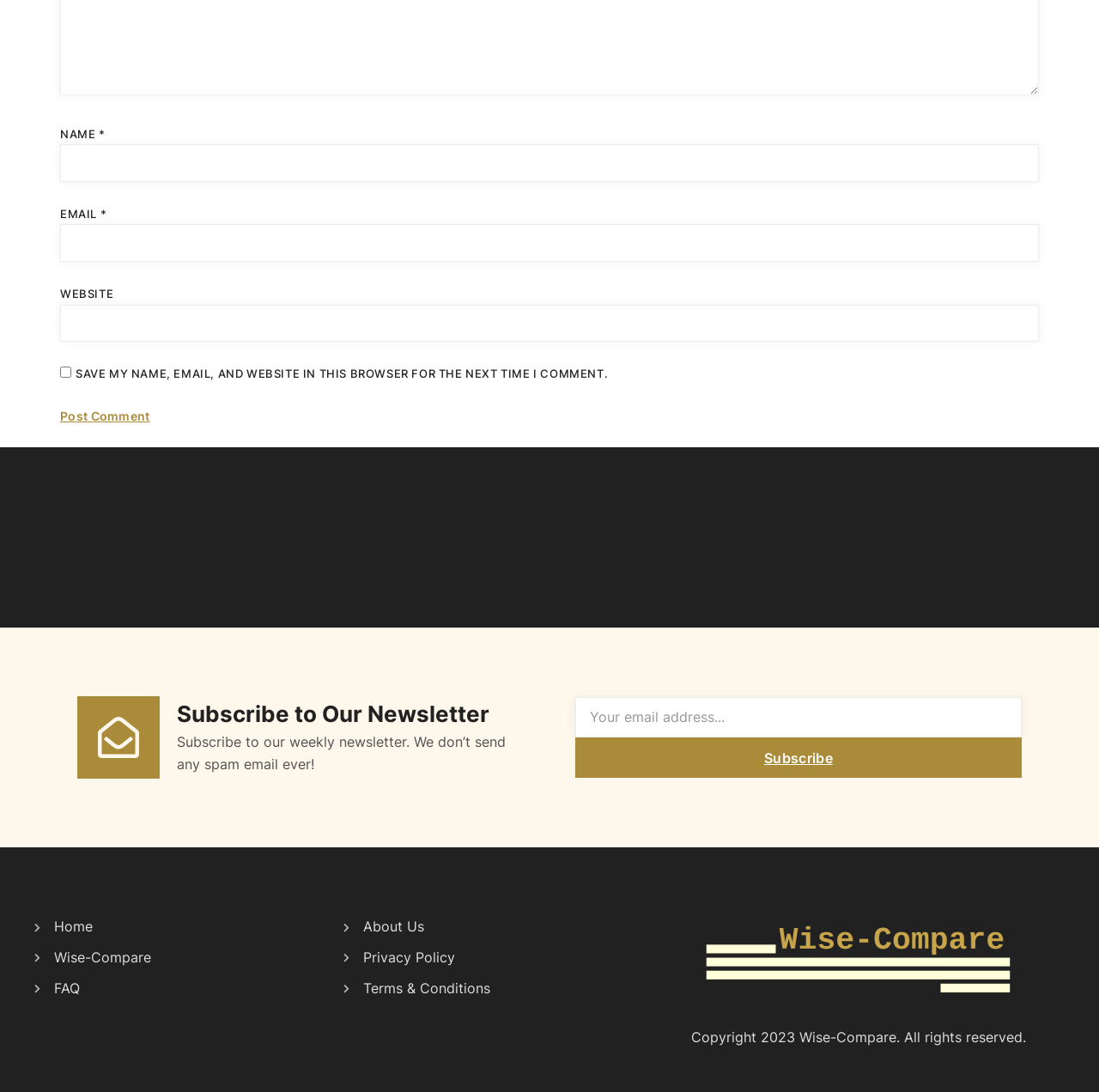Please locate the bounding box coordinates of the element that needs to be clicked to achieve the following instruction: "Subscribe to the newsletter". The coordinates should be four float numbers between 0 and 1, i.e., [left, top, right, bottom].

[0.523, 0.676, 0.93, 0.713]